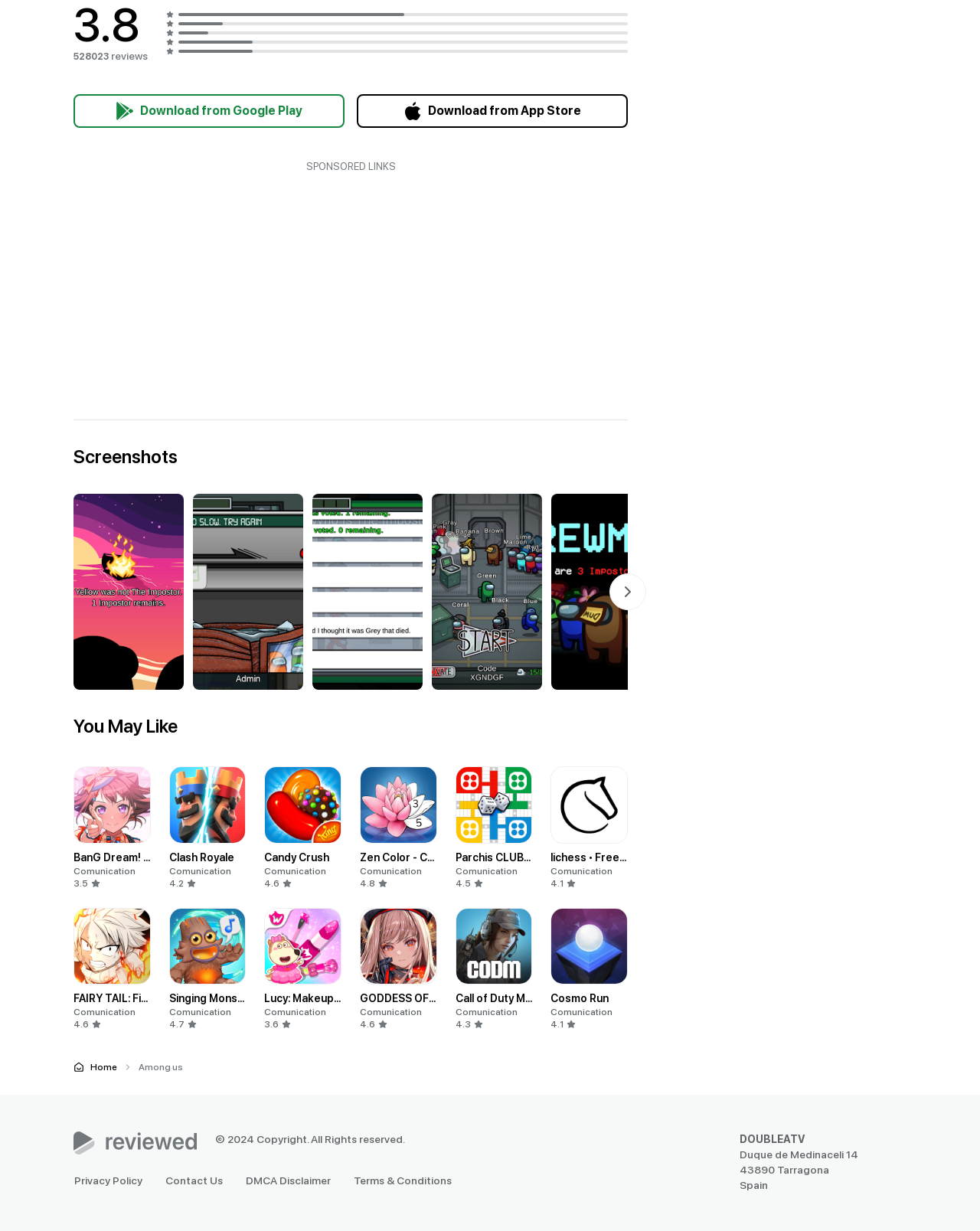What is the rating of the app 'BanG Dream! Girls Band Party!'?
Using the image, provide a detailed and thorough answer to the question.

I found the text '3.5' next to the app name 'BanG Dream! Girls Band Party!' on the webpage, which suggests that the rating of the app is 3.5.